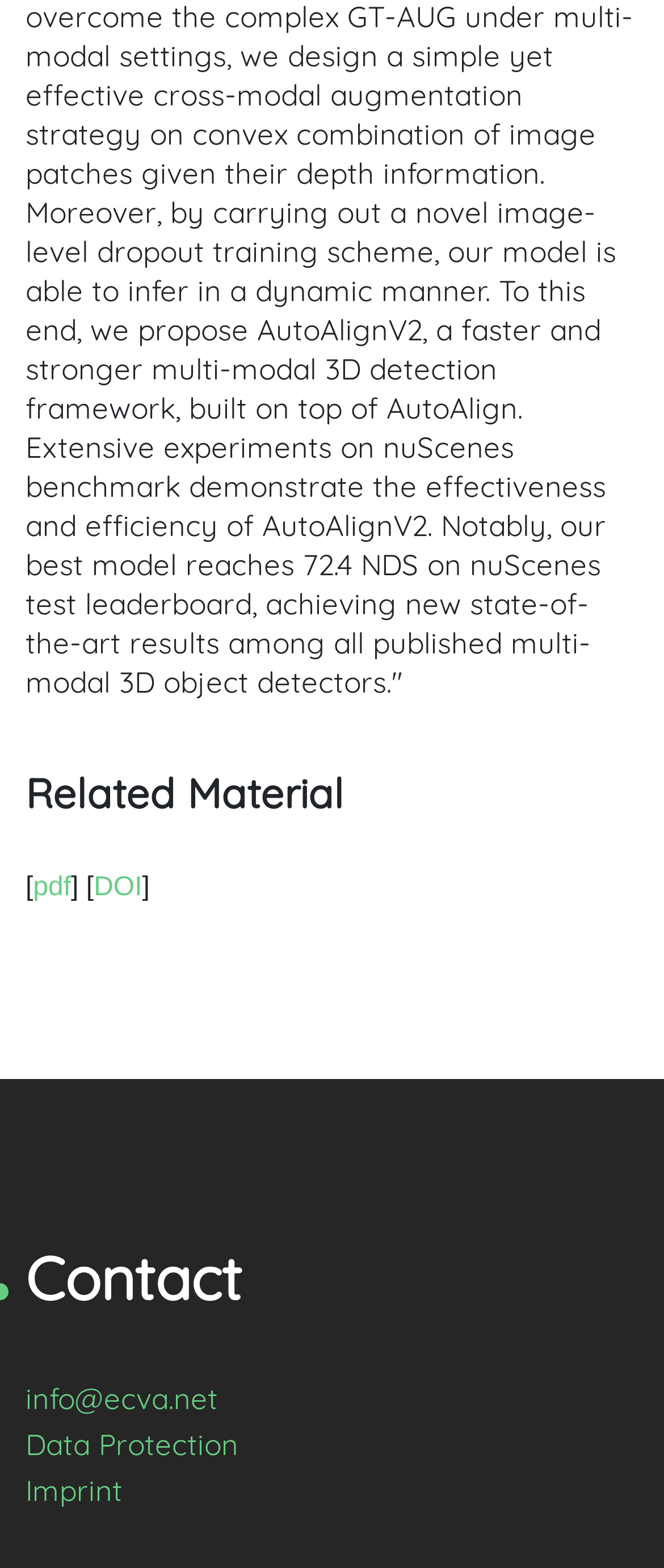From the webpage screenshot, predict the bounding box of the UI element that matches this description: "info@ecva.net".

[0.038, 0.88, 0.328, 0.903]